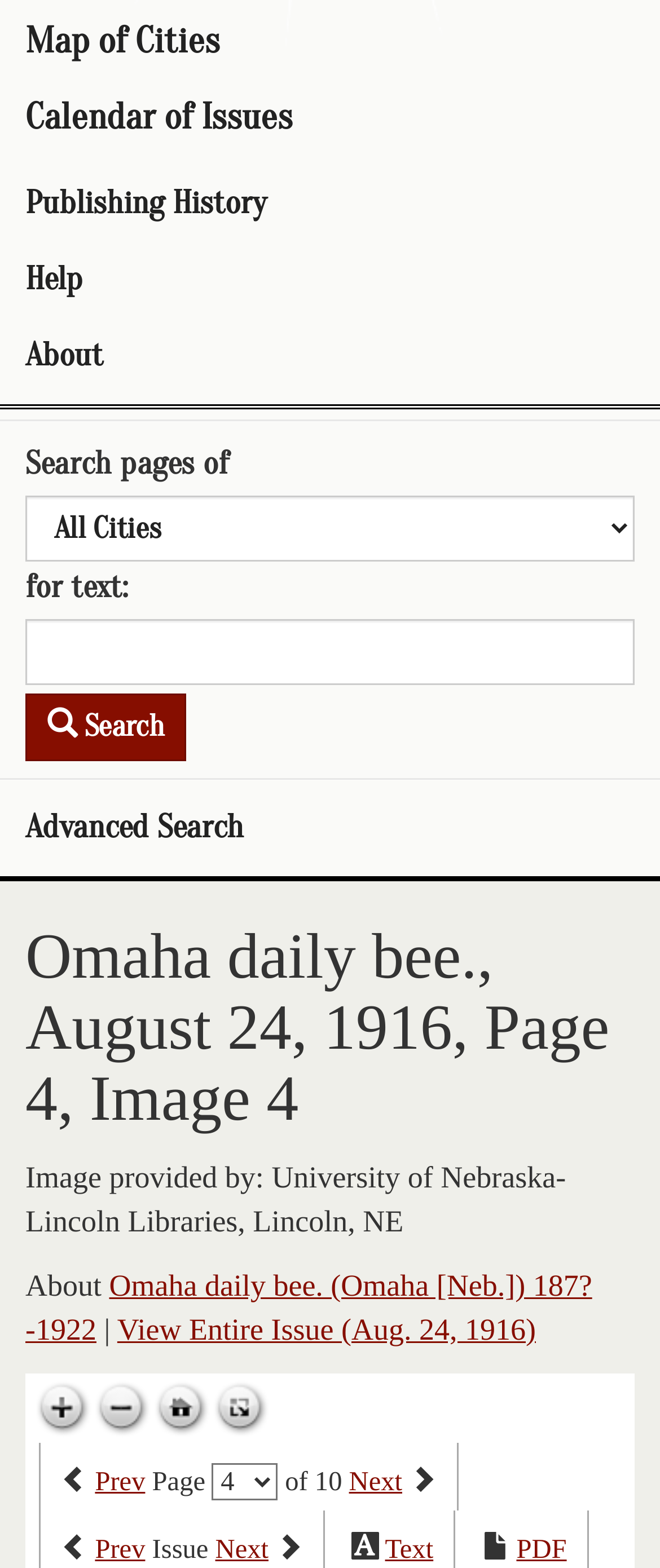Based on the element description Advanced Search, identify the bounding box coordinates for the UI element. The coordinates should be in the format (top-left x, top-left y, bottom-right x, bottom-right y) and within the 0 to 1 range.

[0.0, 0.504, 1.0, 0.552]